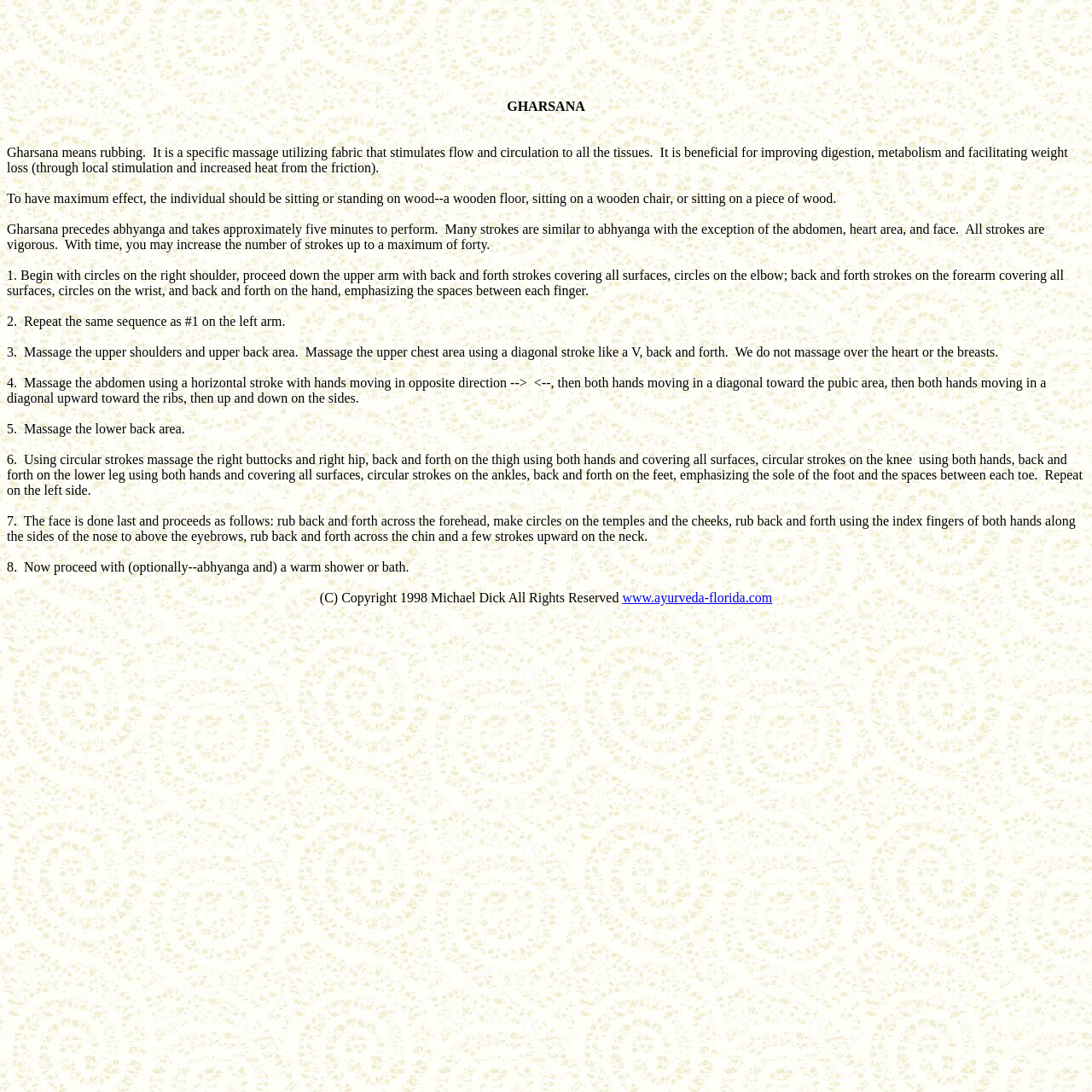How many strokes can be increased up to?
From the image, provide a succinct answer in one word or a short phrase.

Forty